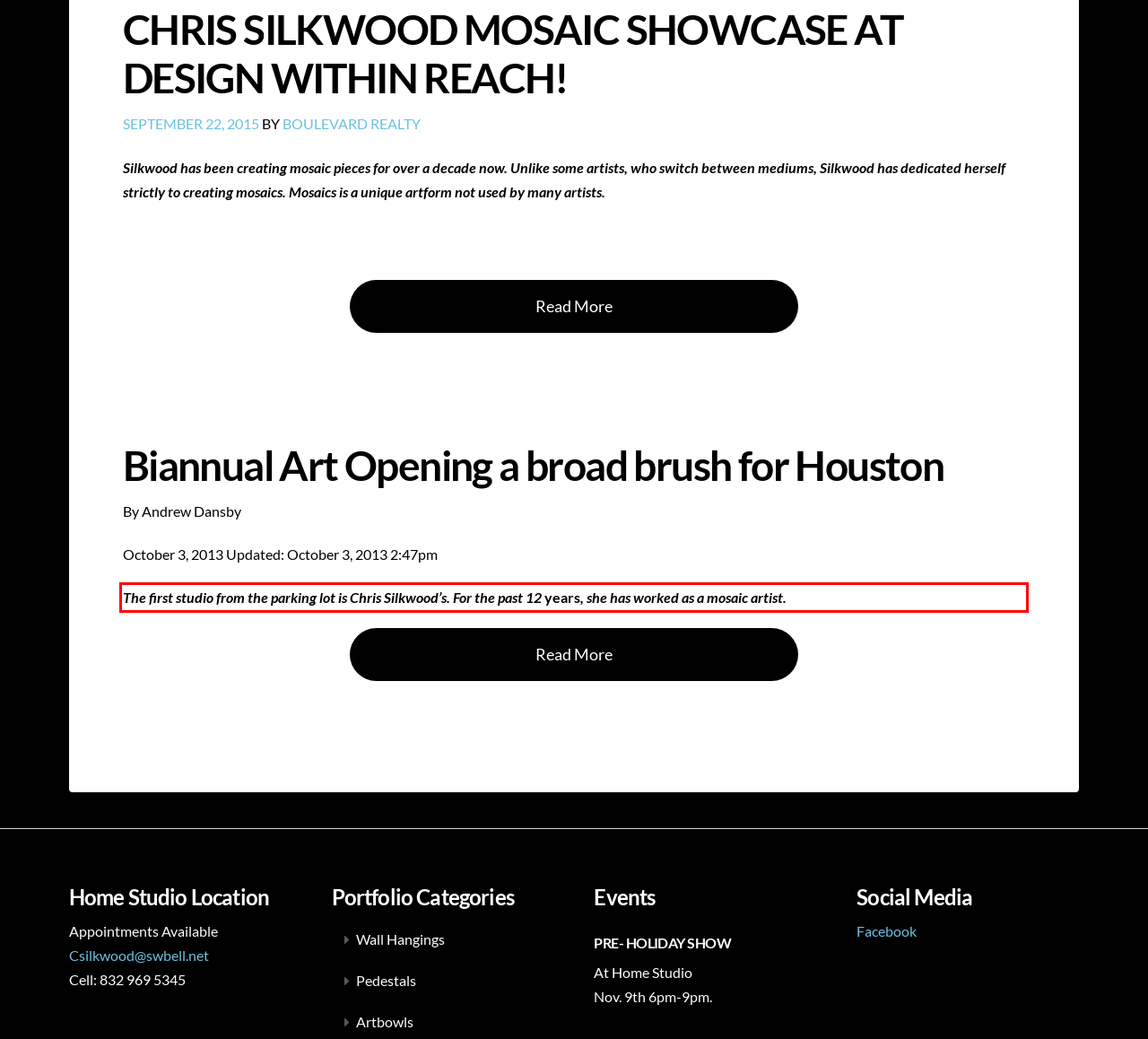Please examine the webpage screenshot and extract the text within the red bounding box using OCR.

The first studio from the parking lot is Chris Silkwood’s. For the past 12 years, she has worked as a mosaic artist.